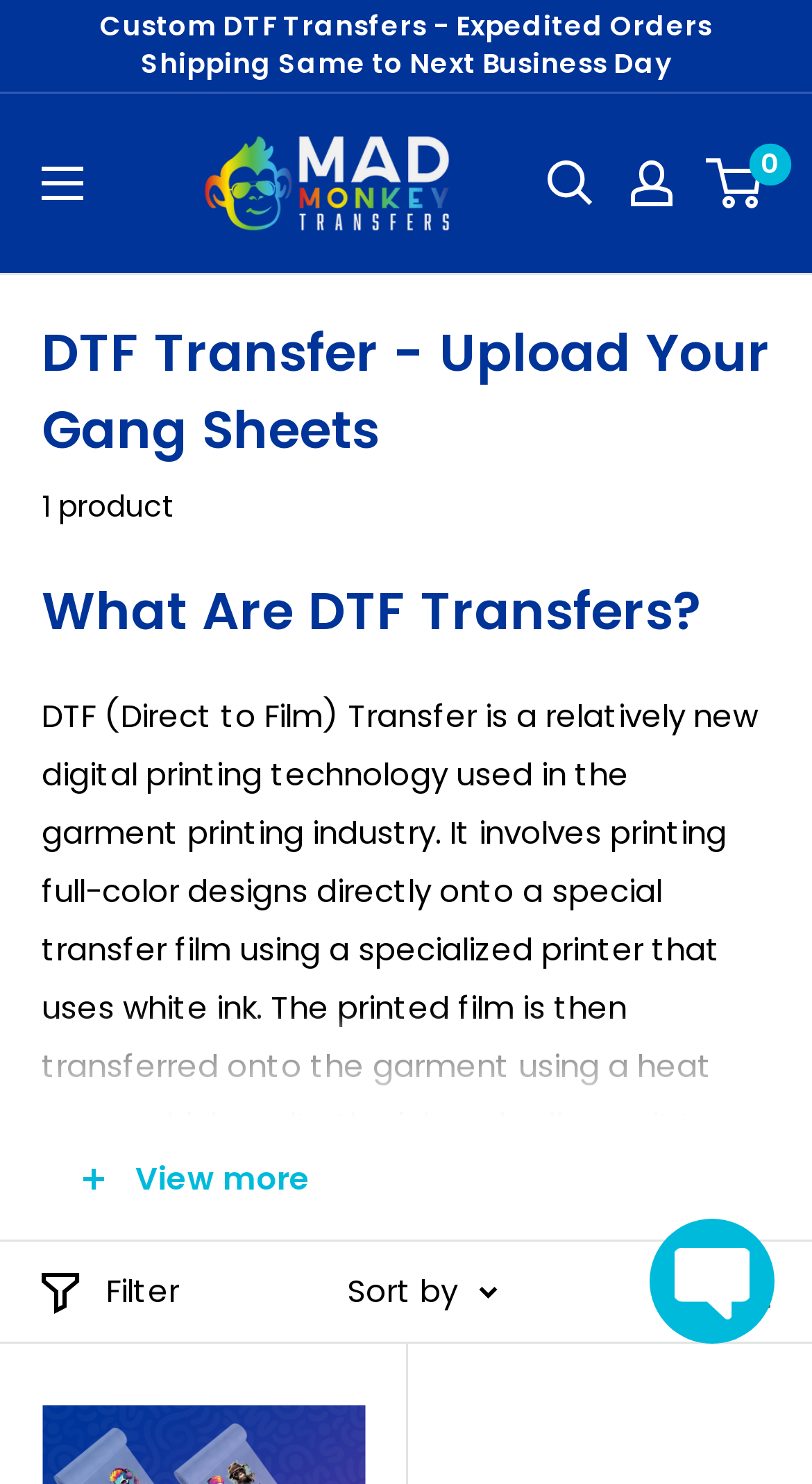Please identify the webpage's heading and generate its text content.

DTF Transfer - Upload Your Gang Sheets